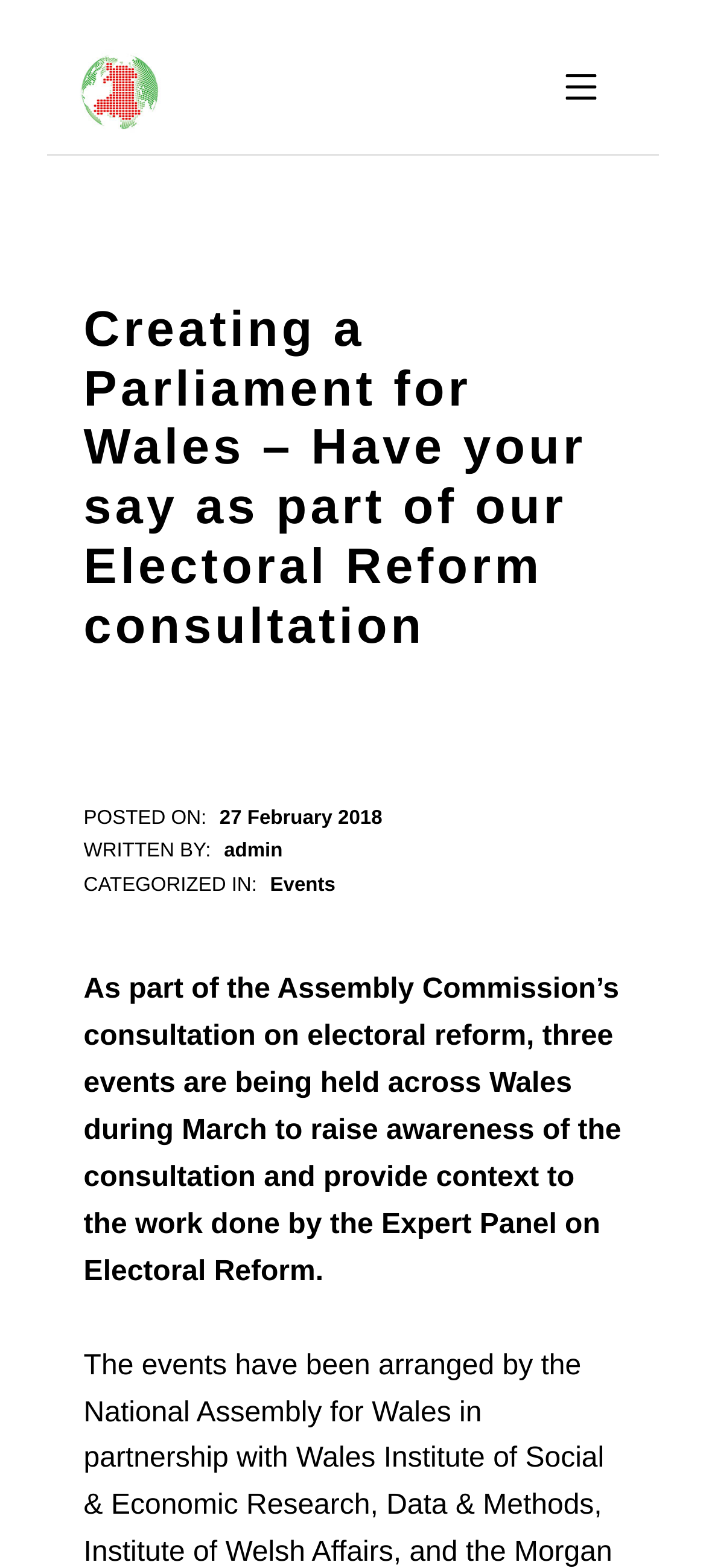How many events are being held across Wales?
Give a detailed response to the question by analyzing the screenshot.

I found the number of events being held across Wales by reading the article content, which mentions that 'three events are being held across Wales during March'.